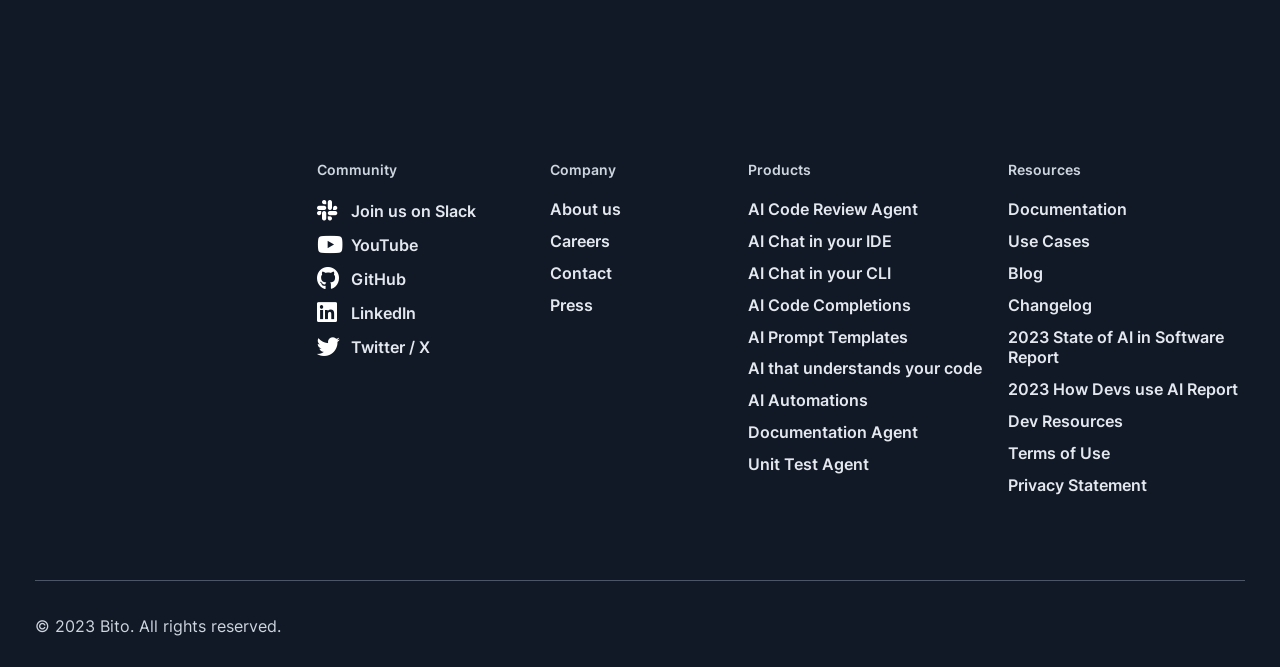Pinpoint the bounding box coordinates of the clickable element needed to complete the instruction: "Check the 2023 State of AI in Software Report". The coordinates should be provided as four float numbers between 0 and 1: [left, top, right, bottom].

[0.788, 0.49, 0.972, 0.552]